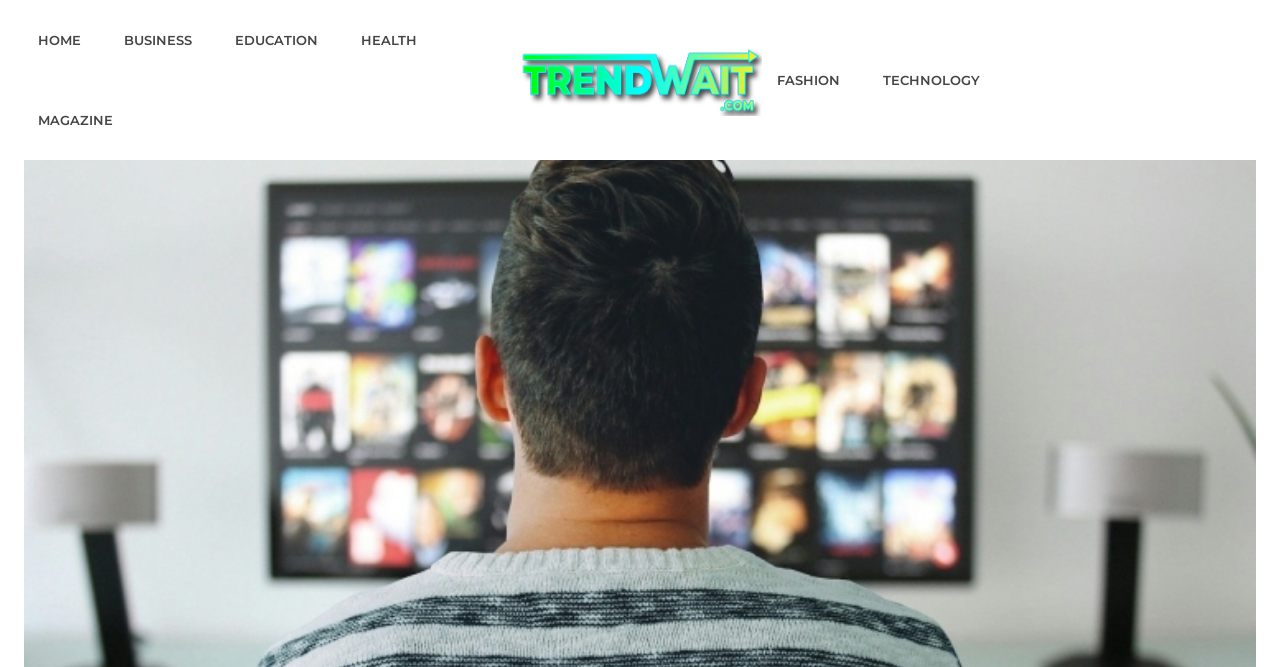Identify the text that serves as the heading for the webpage and generate it.

“Peacock TV: A Comprehensive Look at the Streaming Platform”